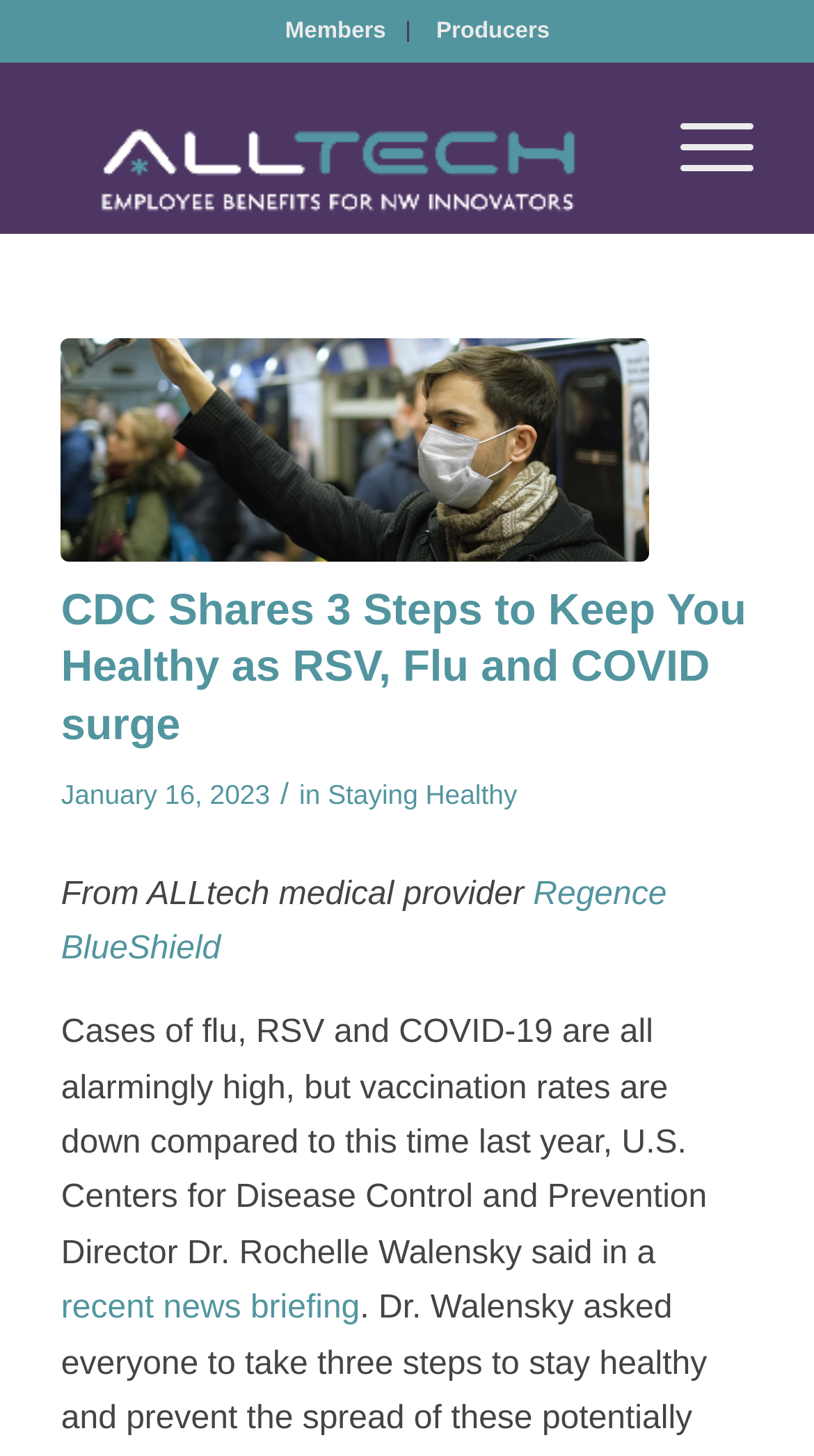Specify the bounding box coordinates of the area that needs to be clicked to achieve the following instruction: "Click on Members".

[0.325, 0.014, 0.502, 0.029]